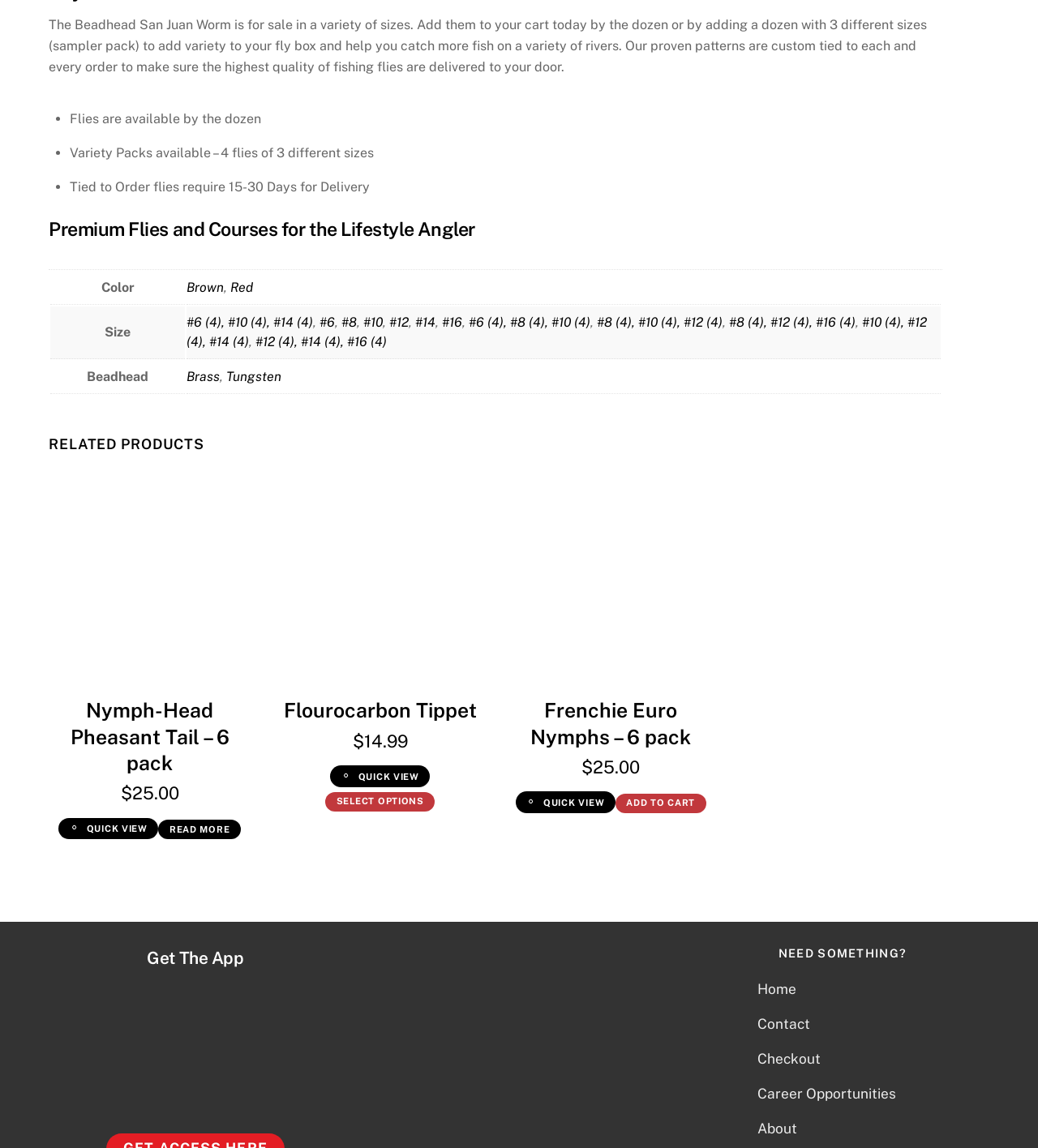Provide the bounding box coordinates of the section that needs to be clicked to accomplish the following instruction: "Quick view the 'Nymph-Head Pheasant Tail - 6 pack' product."

[0.056, 0.712, 0.153, 0.731]